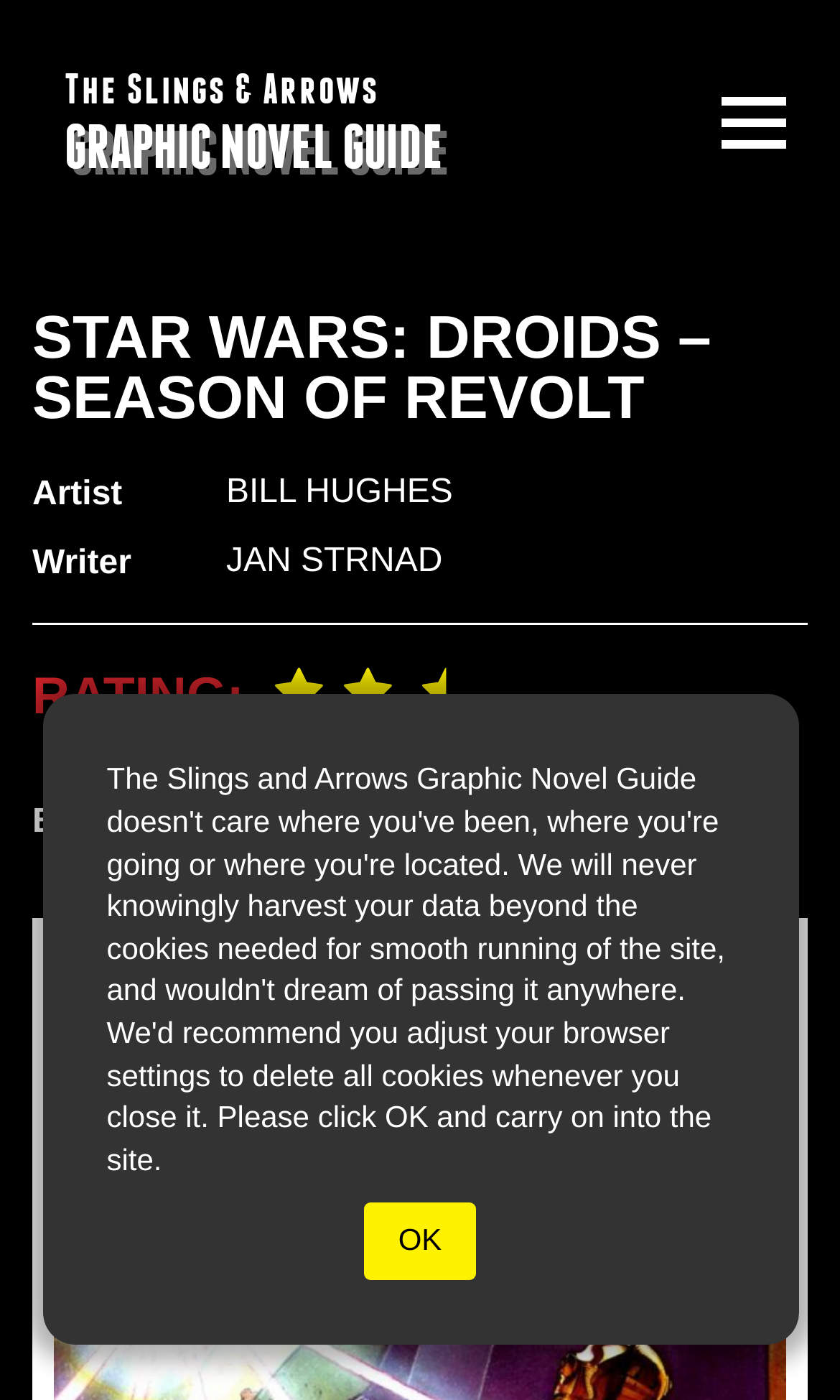Please provide a brief answer to the question using only one word or phrase: 
Who is the writer of the graphic novel?

JAN STRNAD